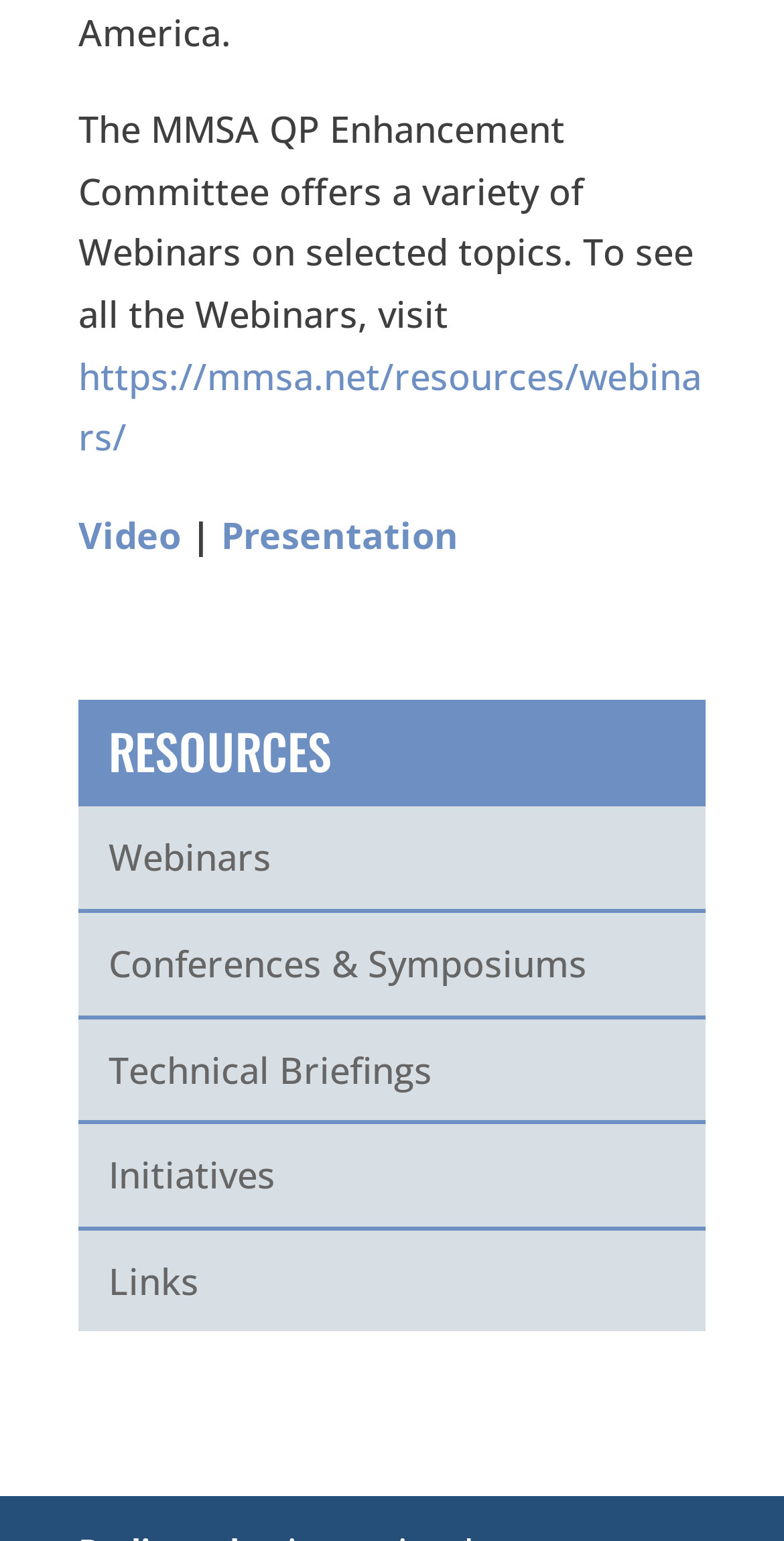Locate the UI element that matches the description Technical Briefings in the webpage screenshot. Return the bounding box coordinates in the format (top-left x, top-left y, bottom-right x, bottom-right y), with values ranging from 0 to 1.

[0.1, 0.661, 0.9, 0.73]